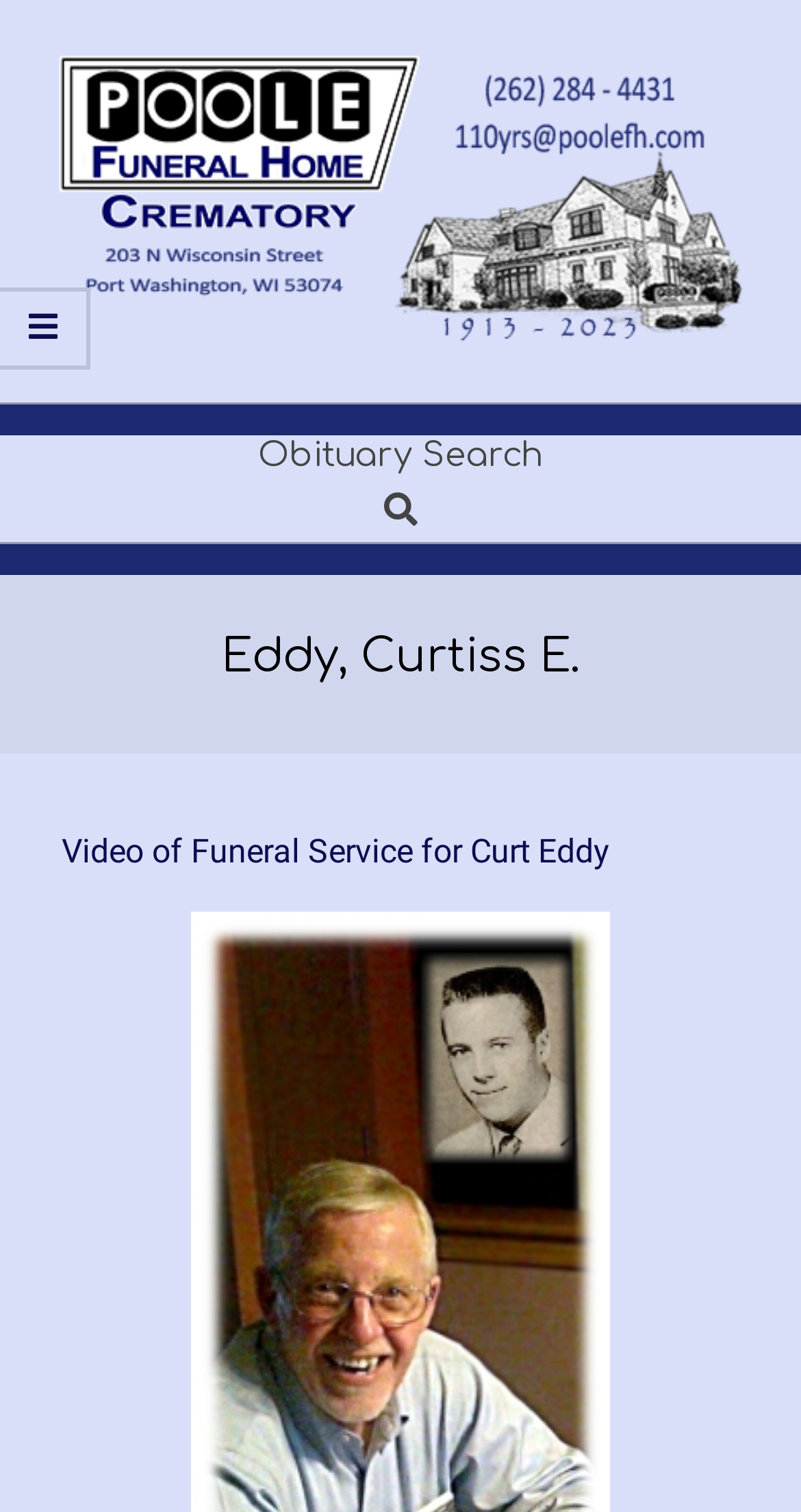What is the purpose of the link with a video icon?
Please give a detailed and thorough answer to the question, covering all relevant points.

I noticed a link element with a video icon and the text 'Video of Funeral Service for Curt Eddy', which suggests that the link is related to a video of the funeral service for Curt Eddy.